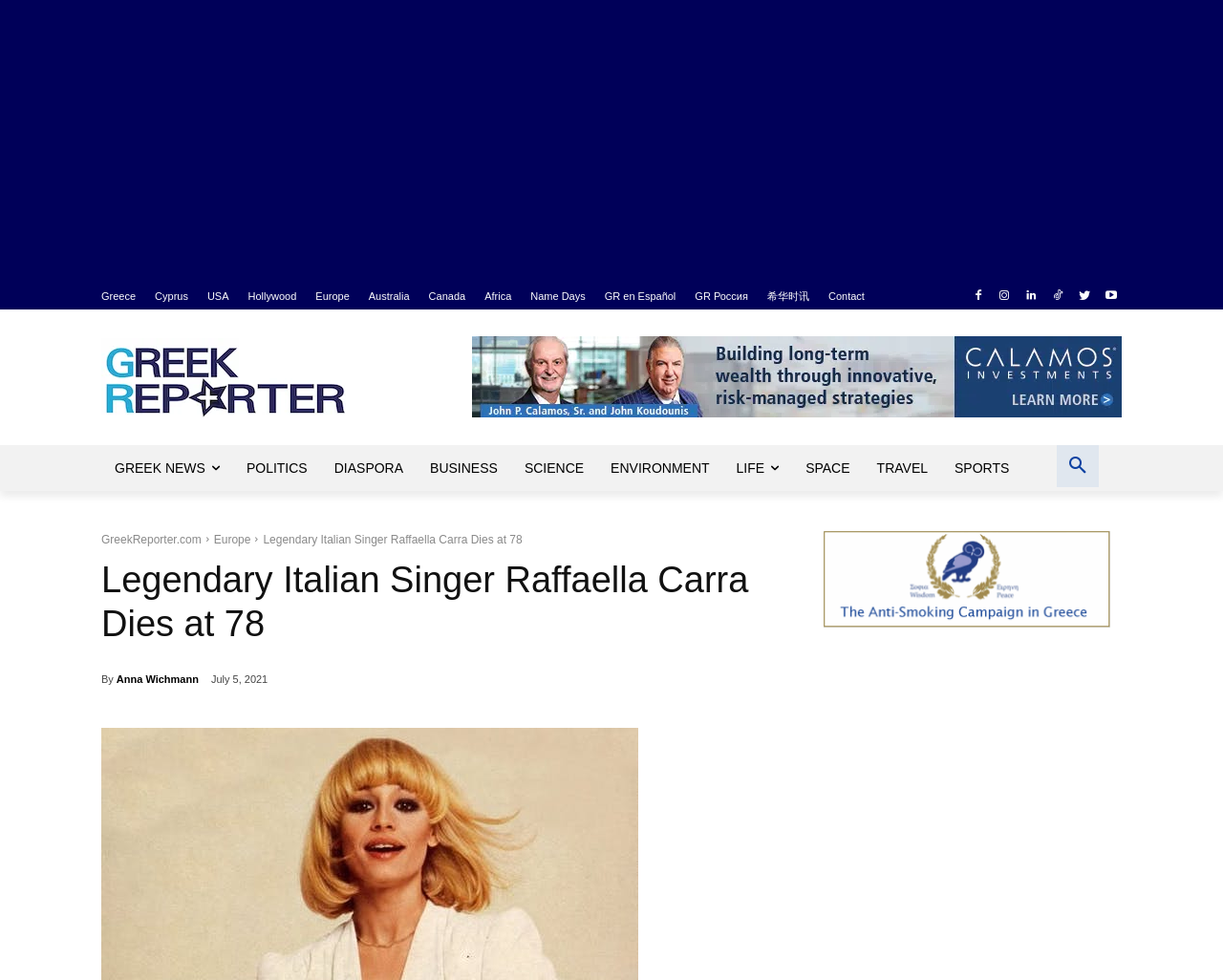Could you identify the text that serves as the heading for this webpage?

Legendary Italian Singer Raffaella Carra Dies at 78